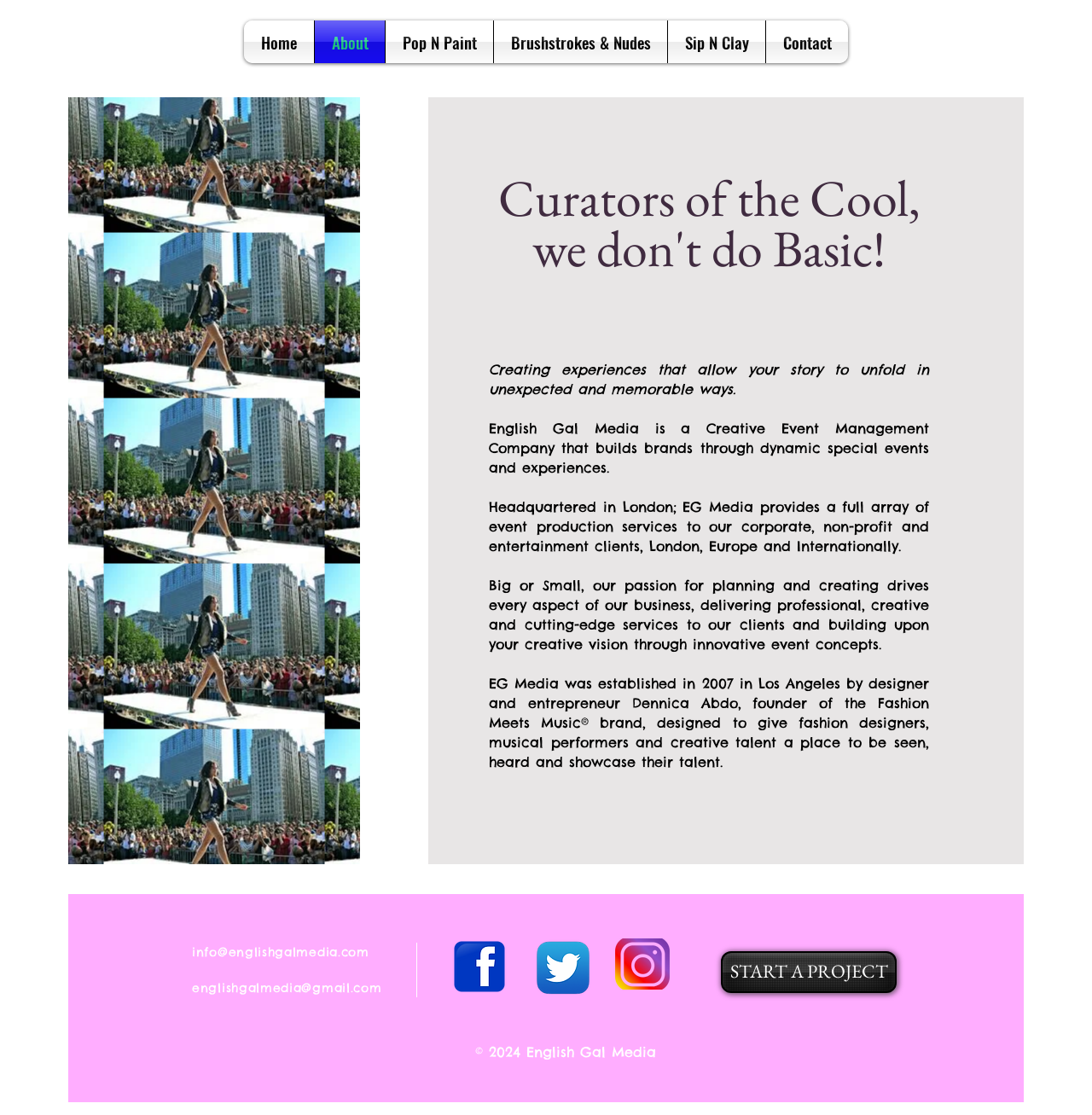Identify the bounding box coordinates of the part that should be clicked to carry out this instruction: "Click the email link info@englishgalmedia.com".

[0.176, 0.847, 0.338, 0.861]